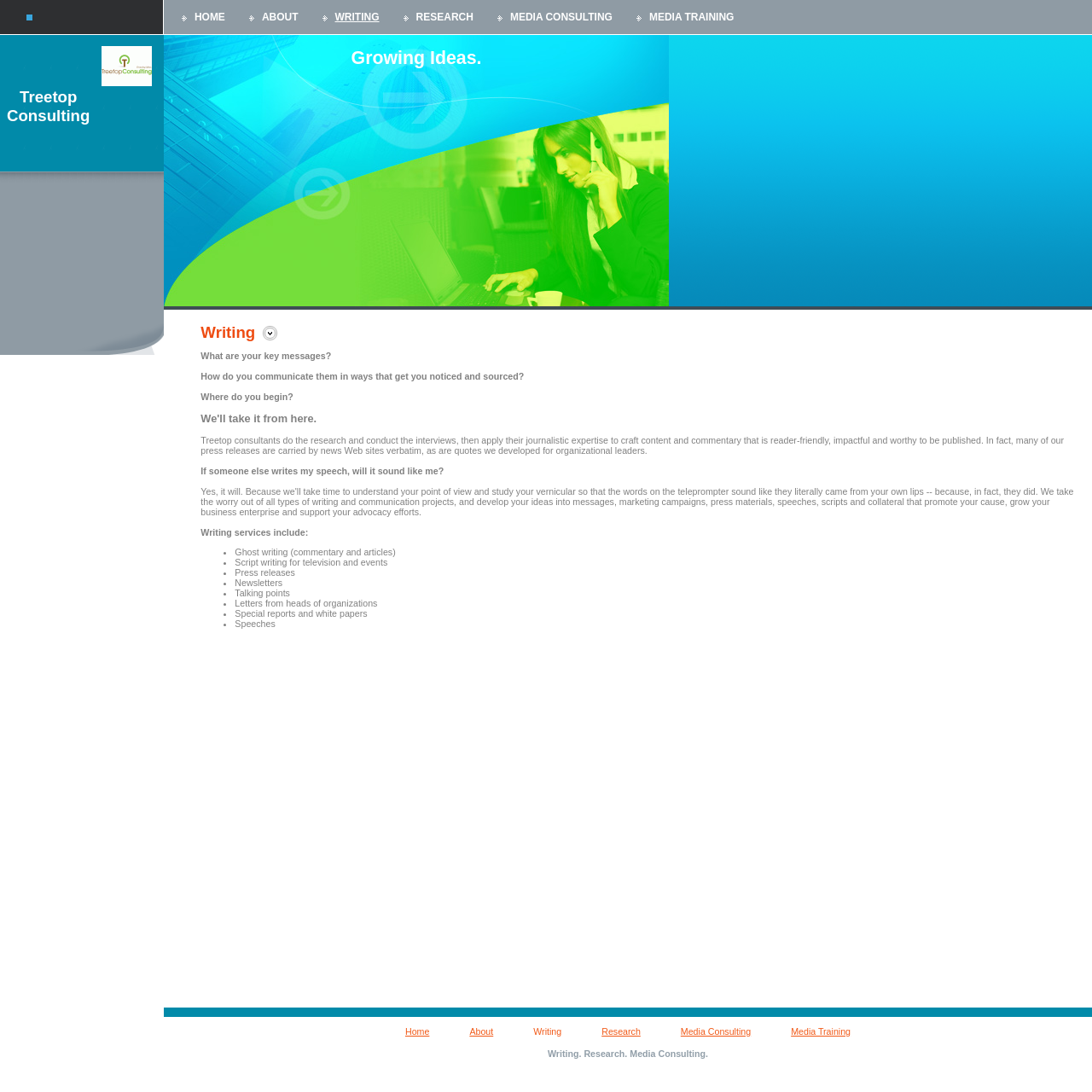What is the benefit of using Treetop Consulting's writing services?
Look at the image and respond with a one-word or short phrase answer.

Takes the worry out of writing projects